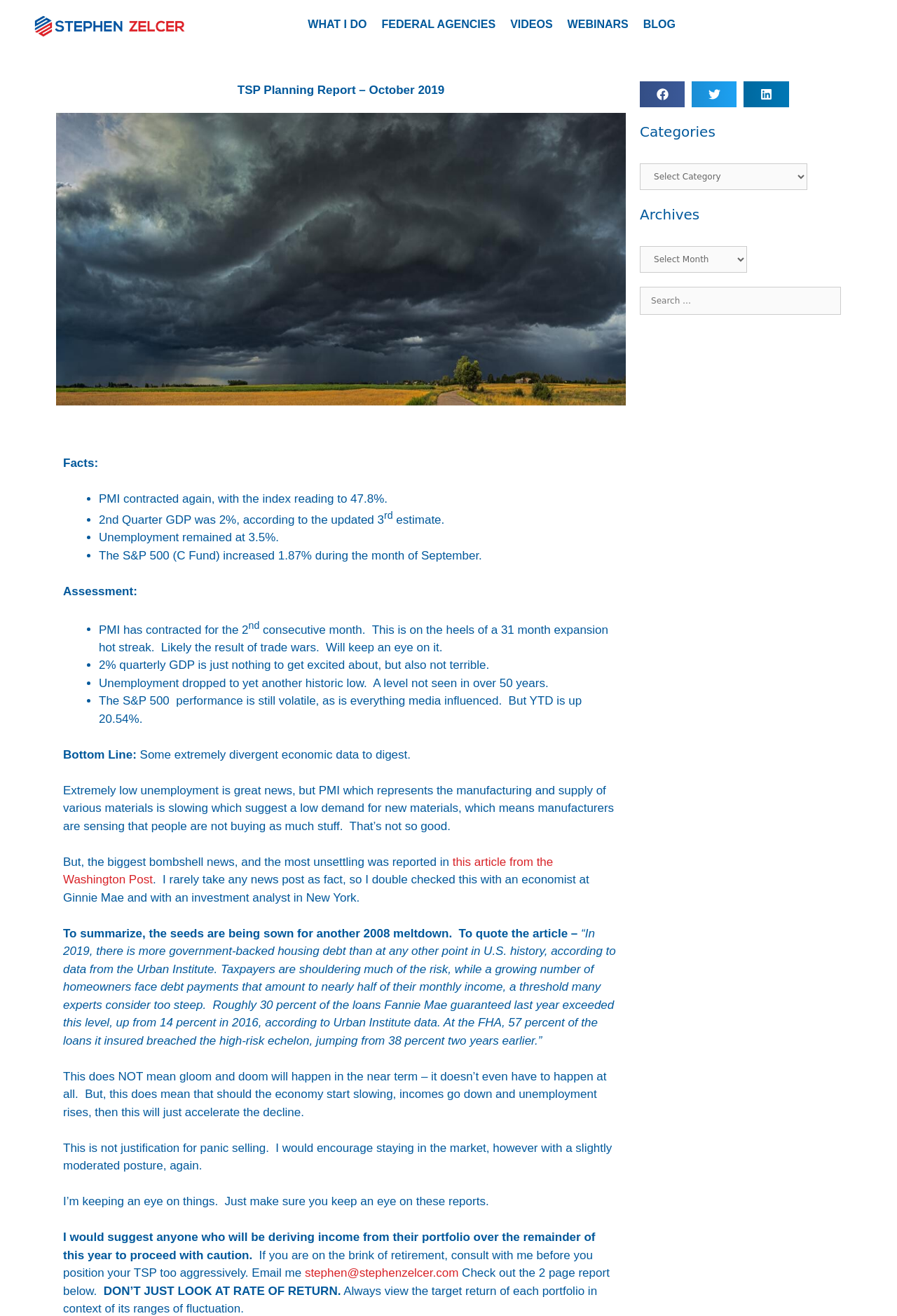Specify the bounding box coordinates of the area to click in order to follow the given instruction: "Click on the 'WHAT I DO' link."

[0.343, 0.007, 0.409, 0.031]